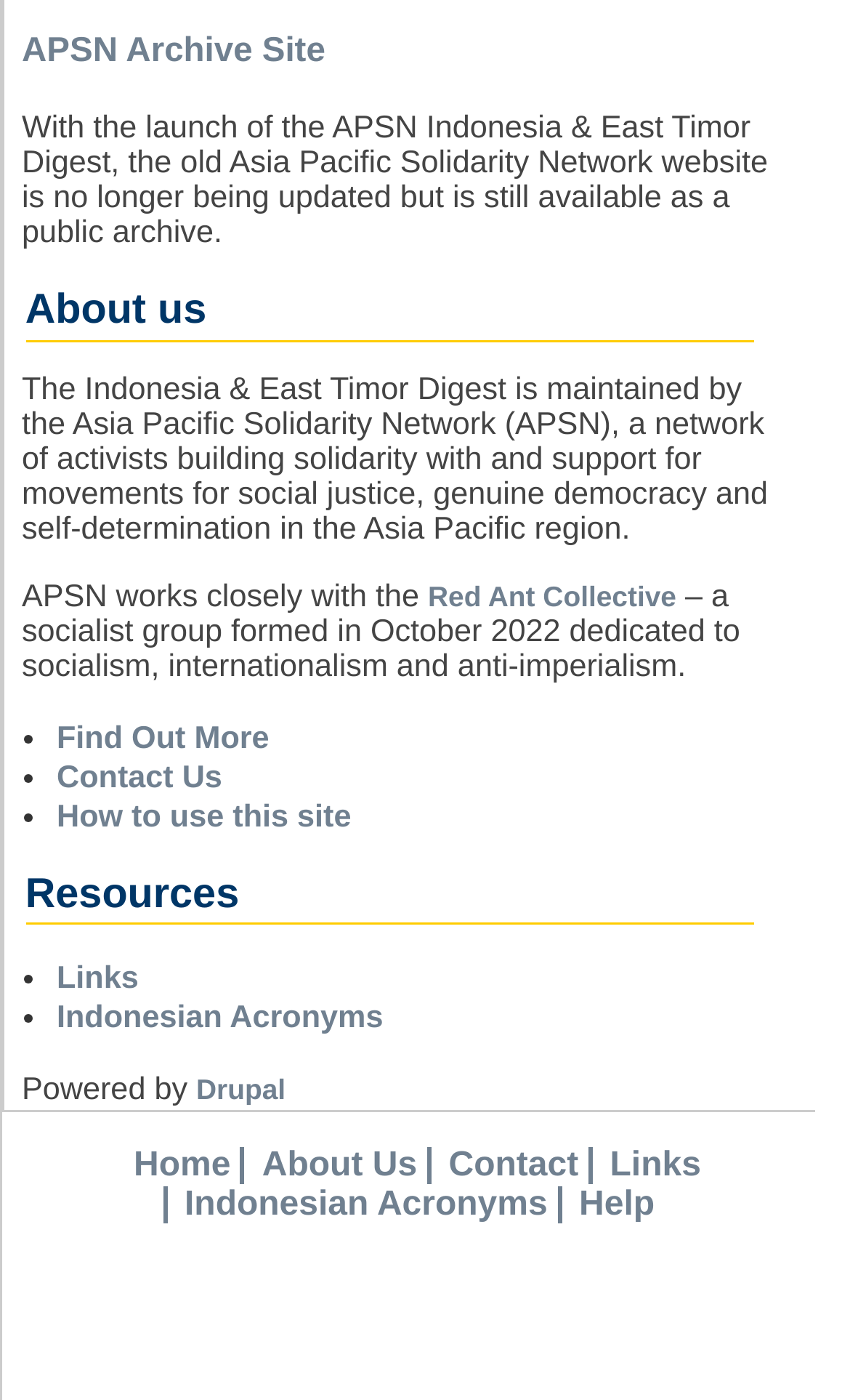Please identify the bounding box coordinates for the region that you need to click to follow this instruction: "click on APSN Archive Site".

[0.026, 0.024, 0.383, 0.051]